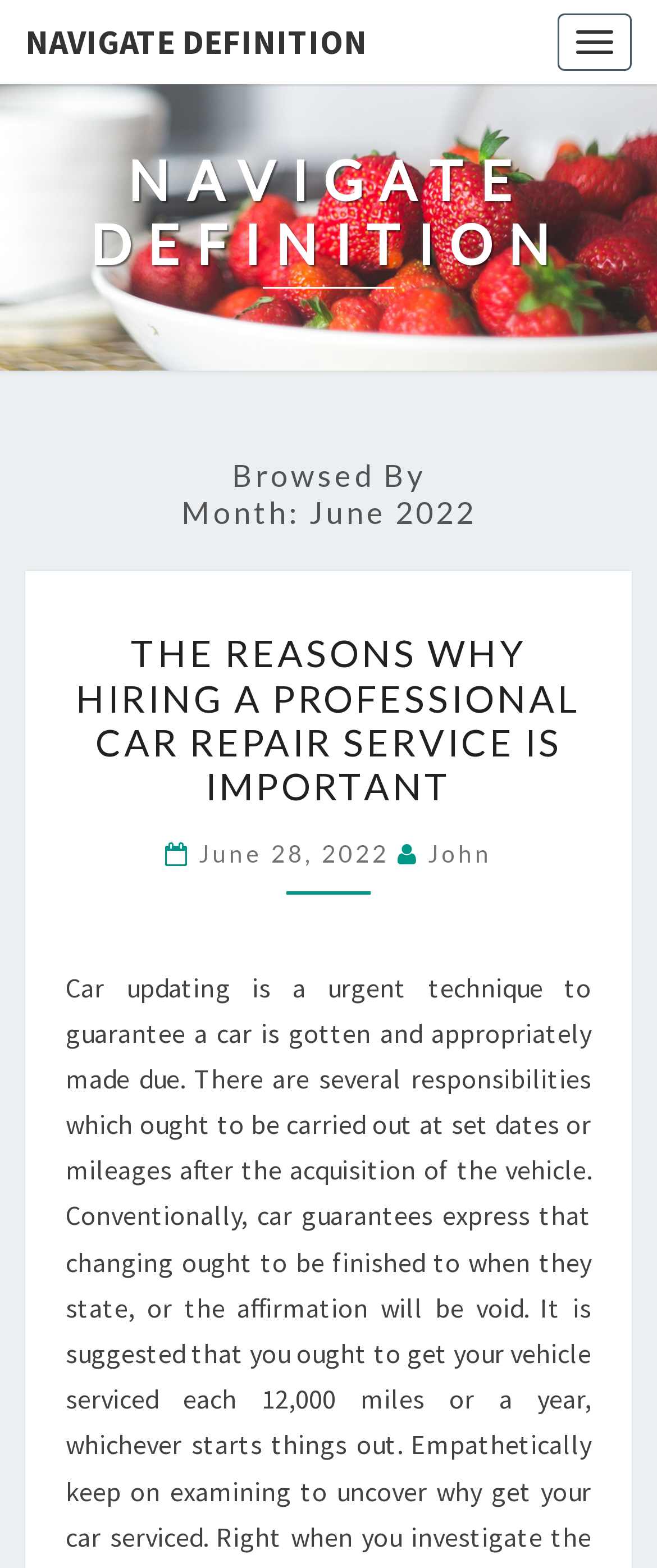Offer a meticulous caption that includes all visible features of the webpage.

The webpage is about the definition of "Navigate" and appears to be a blog or article page. At the top, there is a button to toggle navigation, and two links with the same text "NAVIGATE DEFINITION", one of which is a heading. Below these elements, there is a heading that reads "Browsed By Month: June 2022".

The main content of the page is a section with a header that contains an article titled "THE REASONS WHY HIRING A PROFESSIONAL CAR REPAIR SERVICE IS IMPORTANT". This title is also a link. Below the title, there is a block of static text with the same content as the title. The article is dated "June 28, 2022" and is written by "John", with both the date and author being links. The date is also marked with a time element.